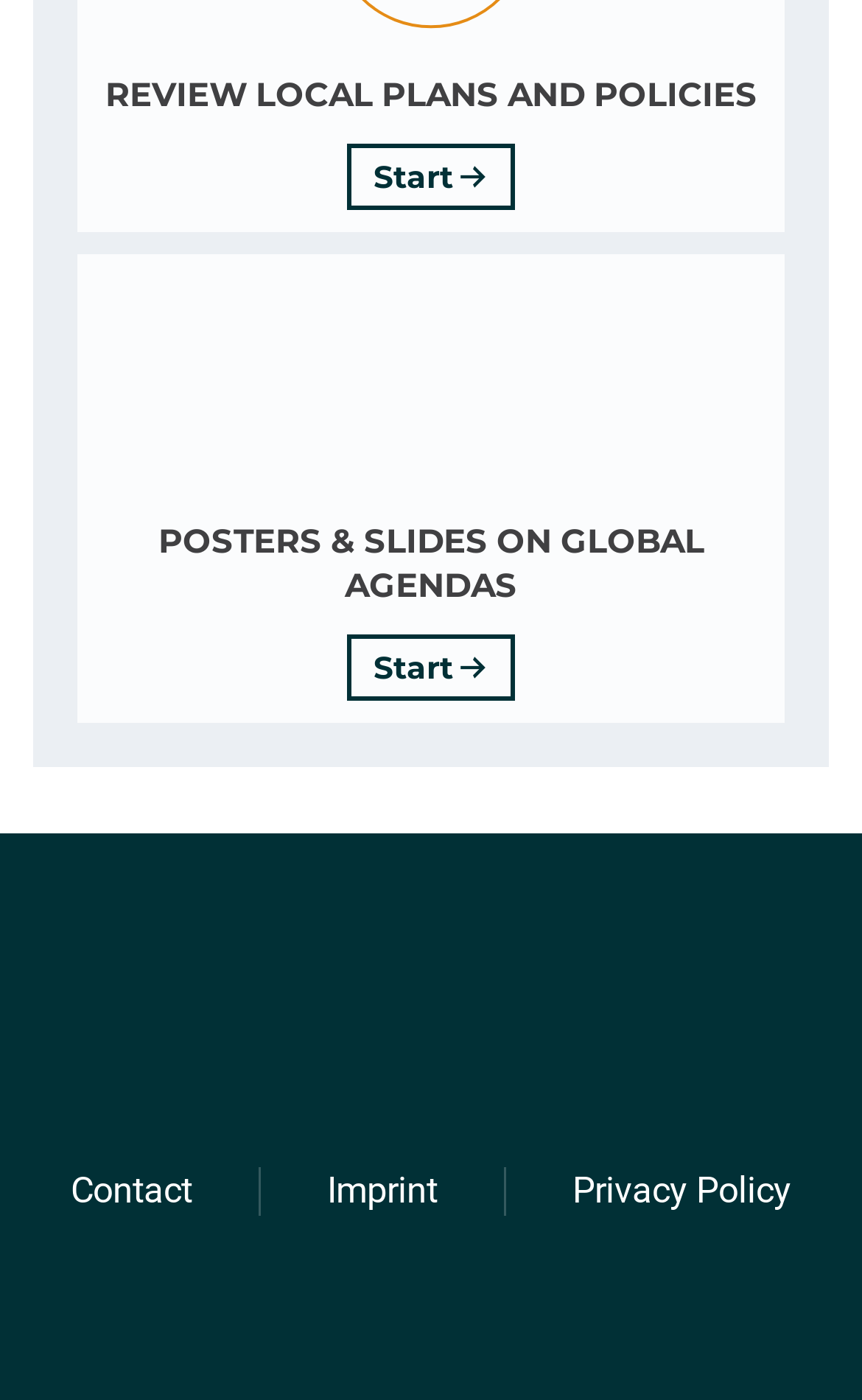How many links are there at the bottom of the page?
Refer to the screenshot and answer in one word or phrase.

3